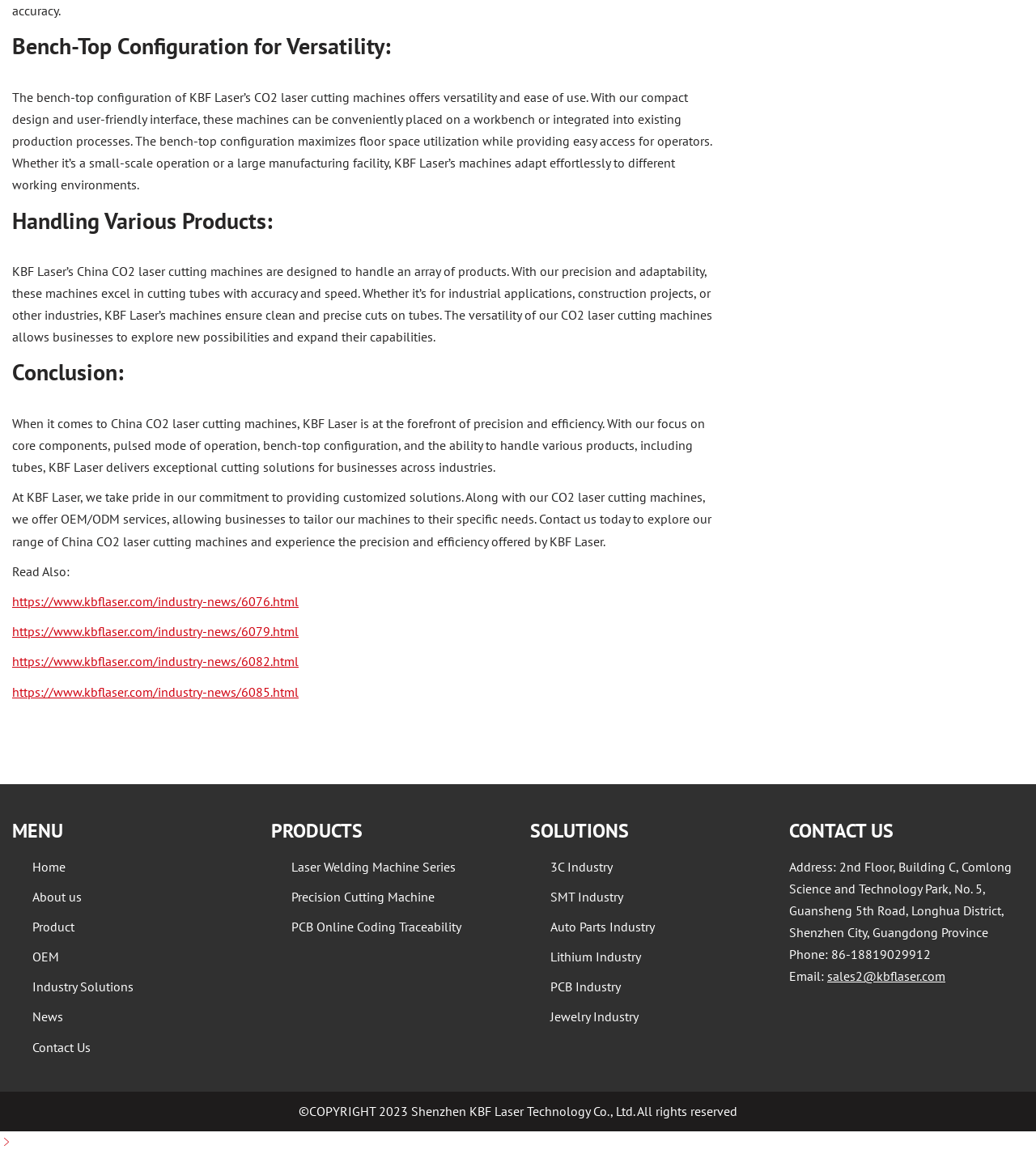Please answer the following query using a single word or phrase: 
What is the phone number of the company?

86-18819029912